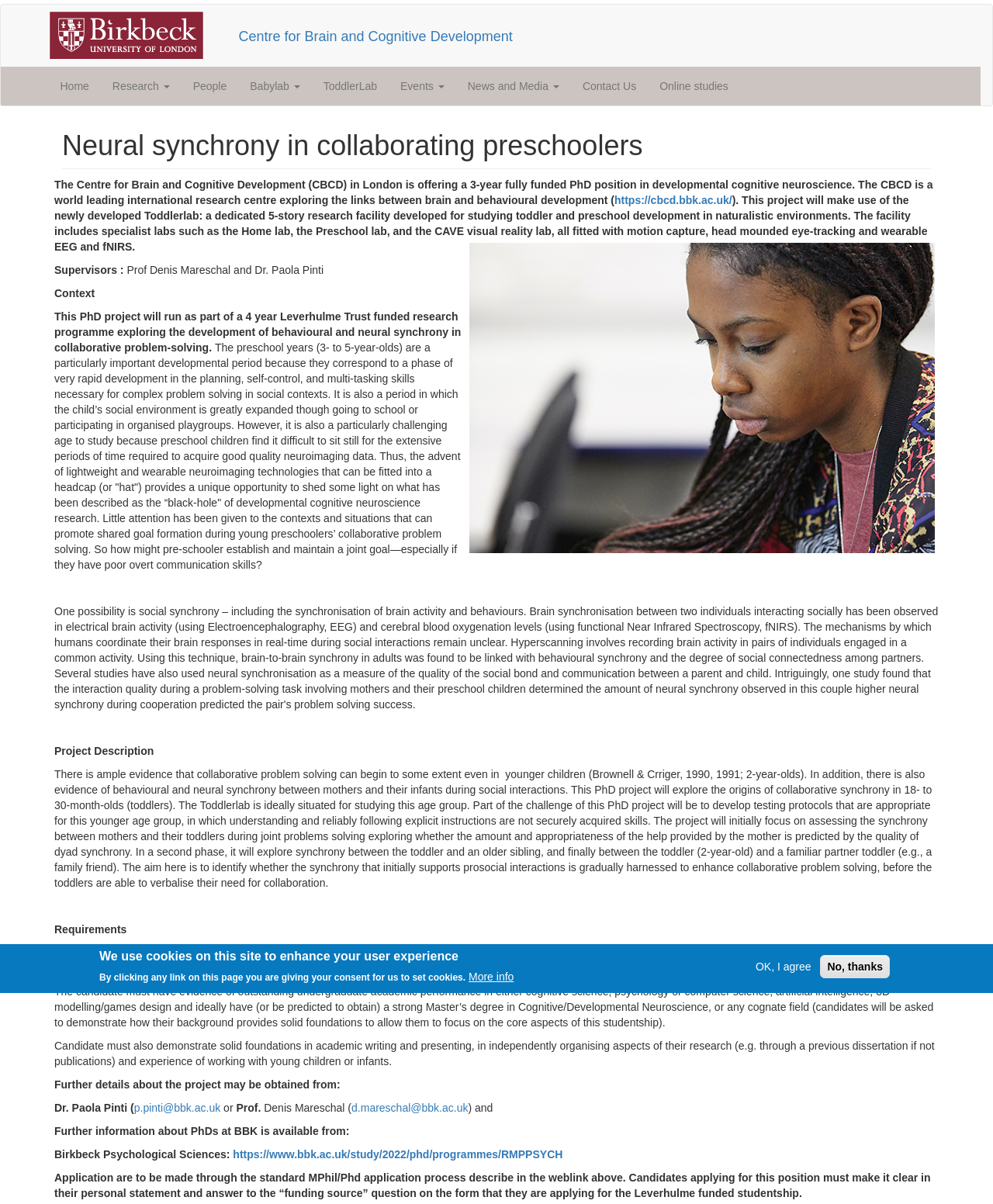Please identify the bounding box coordinates of the area that needs to be clicked to fulfill the following instruction: "Click the 'Contact Us' link."

[0.575, 0.055, 0.652, 0.088]